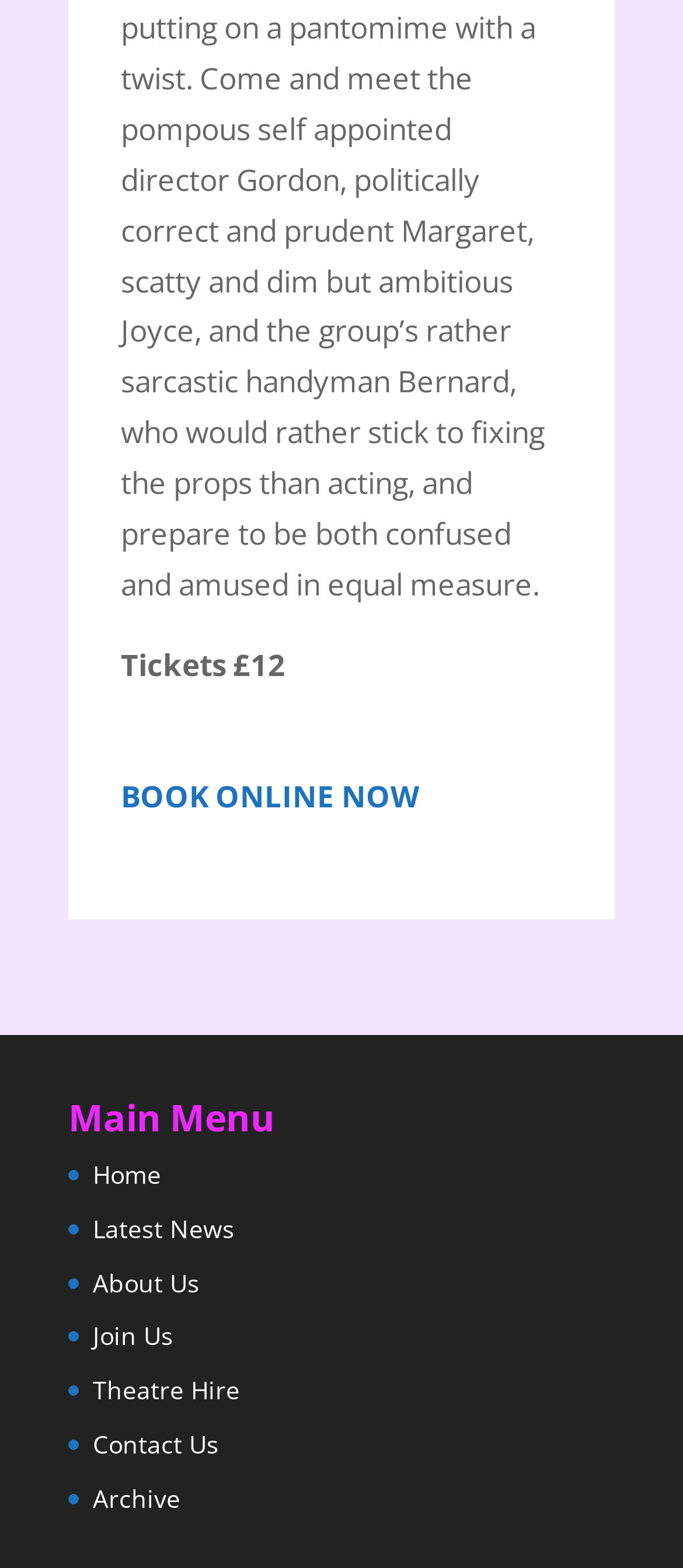Use one word or a short phrase to answer the question provided: 
What is the first menu item?

Home